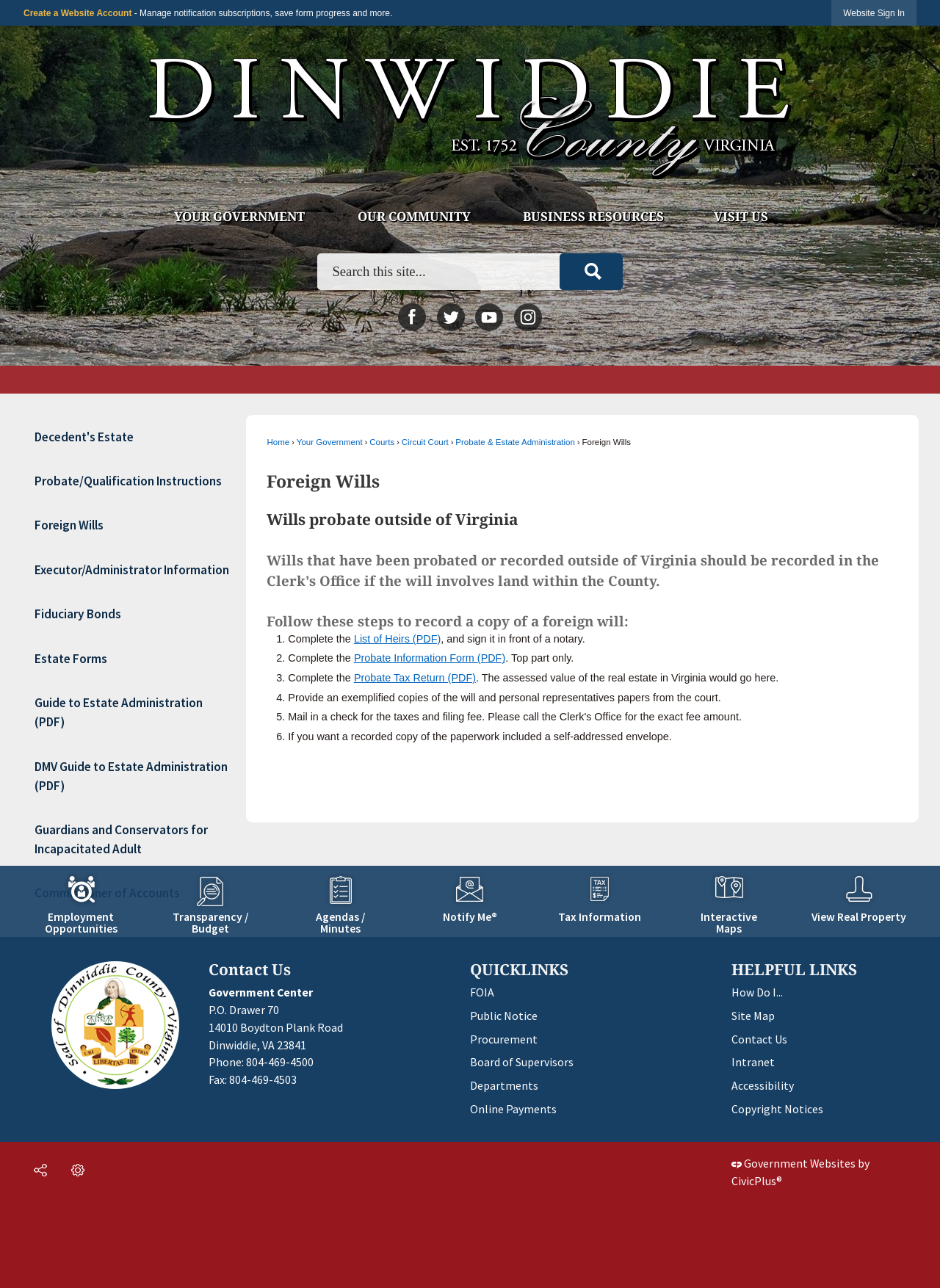Select the bounding box coordinates of the element I need to click to carry out the following instruction: "View Foreign Wills information".

[0.284, 0.34, 0.671, 0.347]